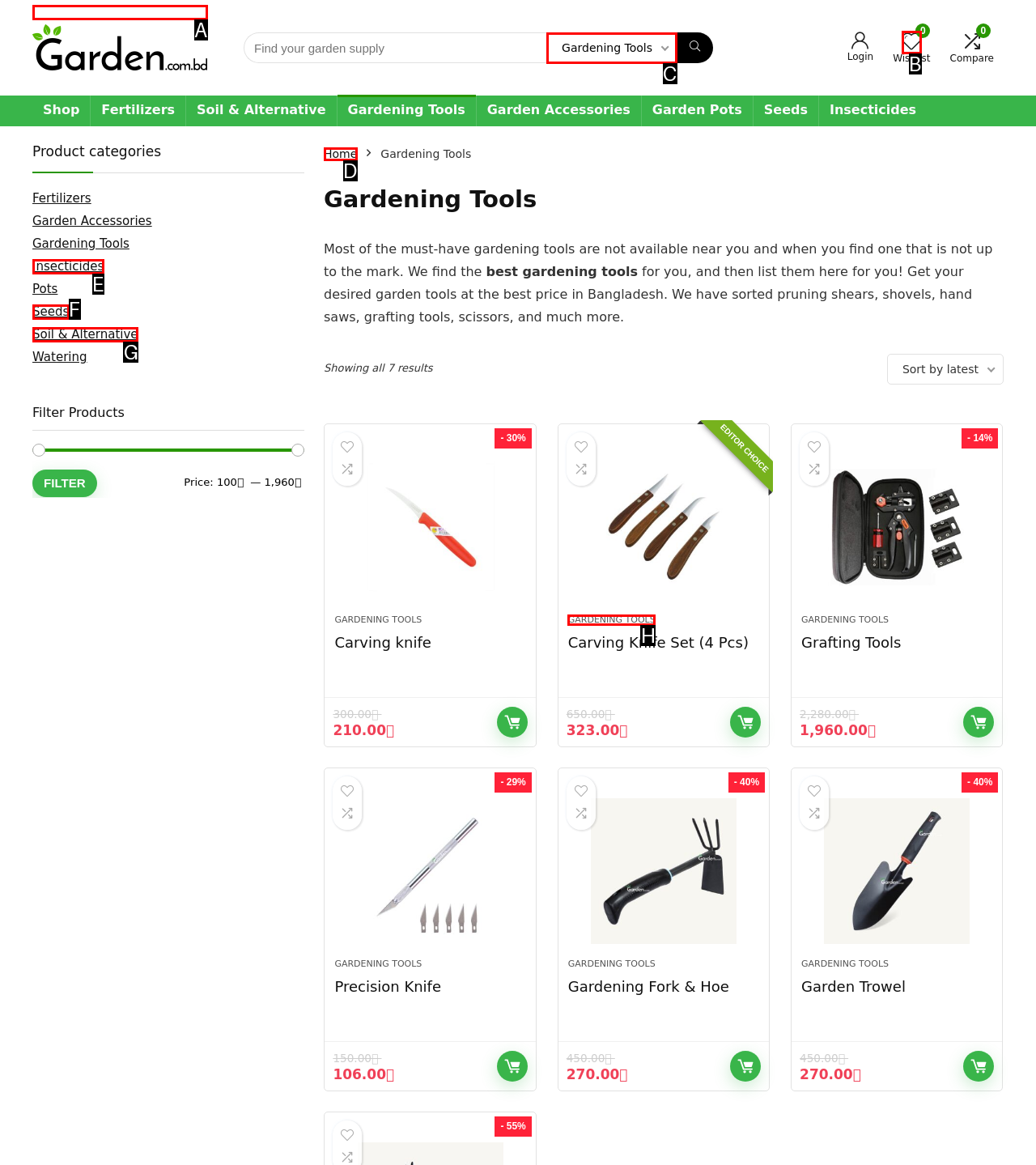Determine which UI element matches this description: Gardening Tools
Reply with the appropriate option's letter.

H